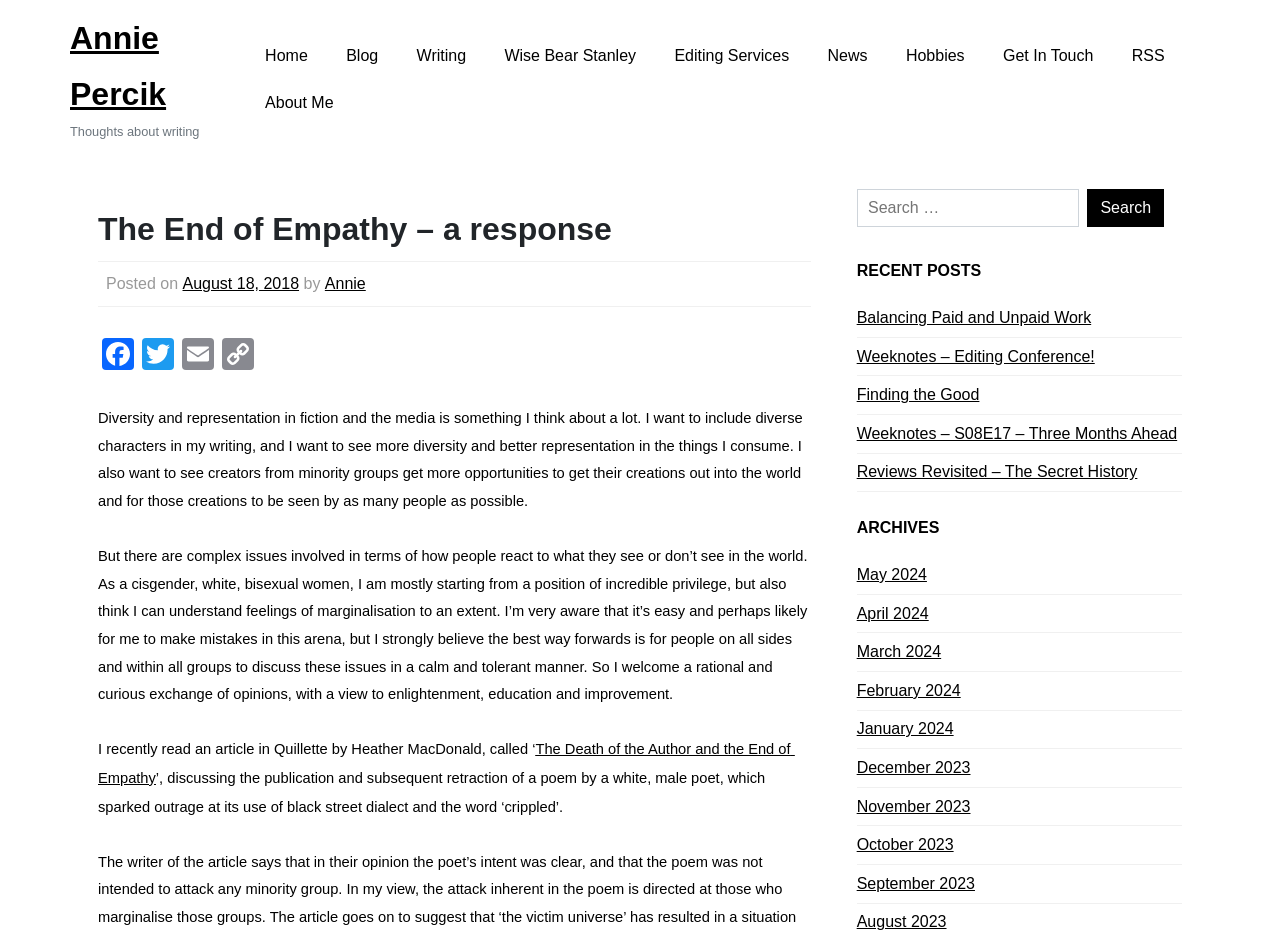How many recent posts are listed?
Use the information from the image to give a detailed answer to the question.

There are five recent posts listed under the 'RECENT POSTS' heading, which are 'Balancing Paid and Unpaid Work', 'Weeknotes – Editing Conference!', 'Finding the Good', 'Weeknotes – S08E17 – Three Months Ahead', and 'Reviews Revisited – The Secret History'.